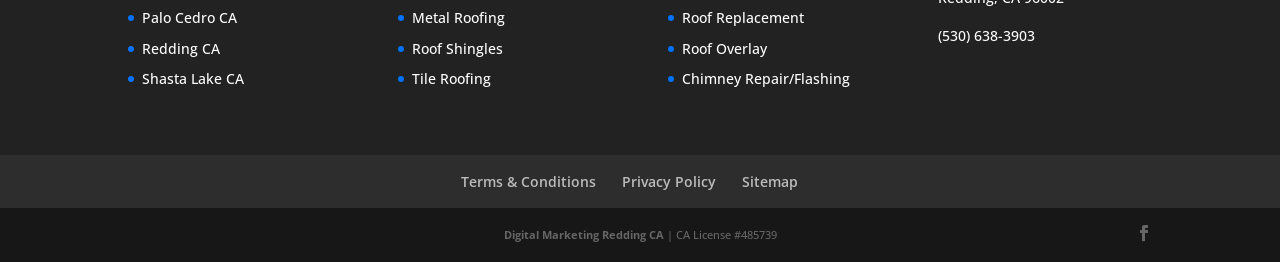Give a concise answer of one word or phrase to the question: 
What is the location of the company?

Redding CA